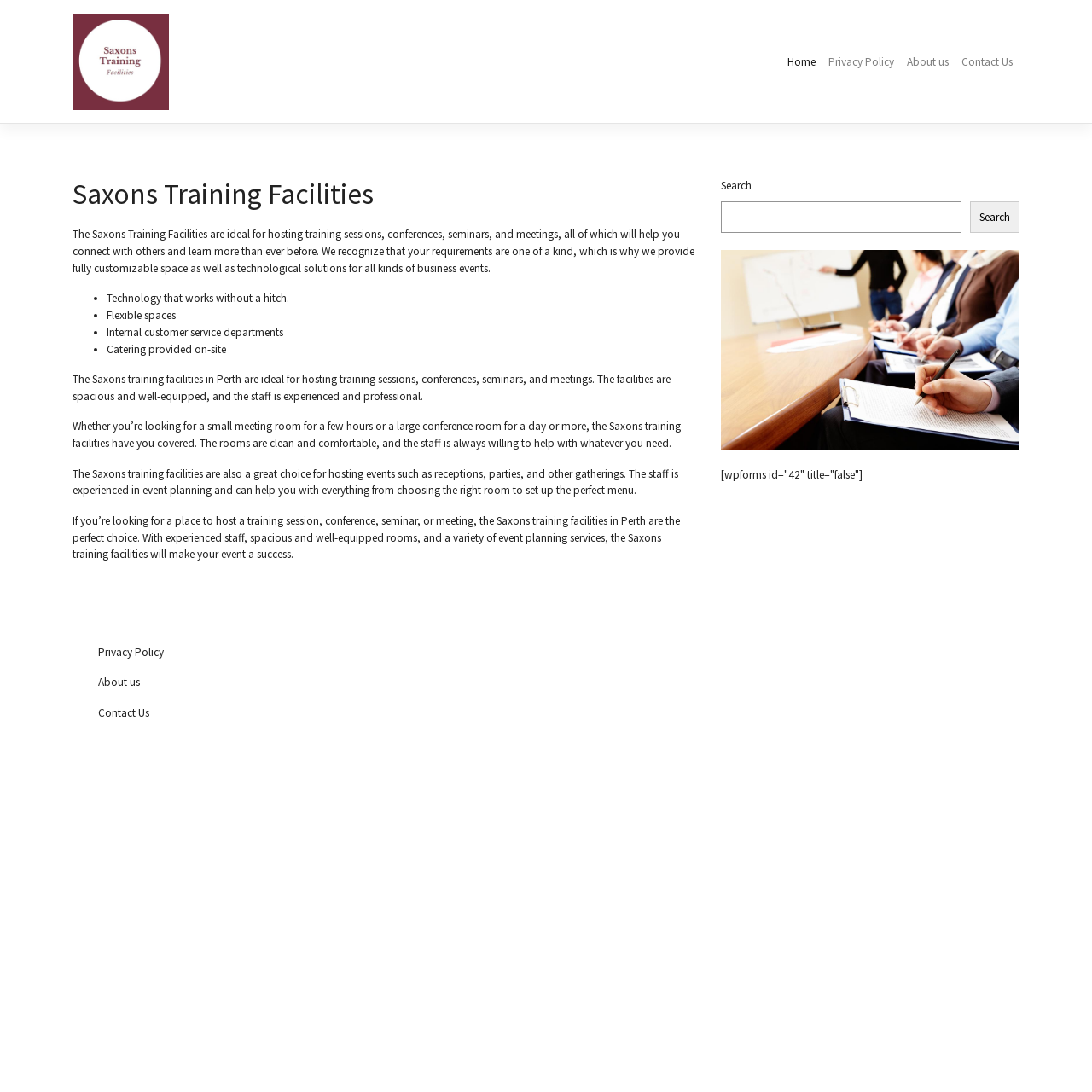What is the purpose of the search box on the webpage?
Answer the question with a detailed and thorough explanation.

The search box on the webpage is likely intended to allow users to search for specific content or keywords within the website, making it easier for them to find relevant information.